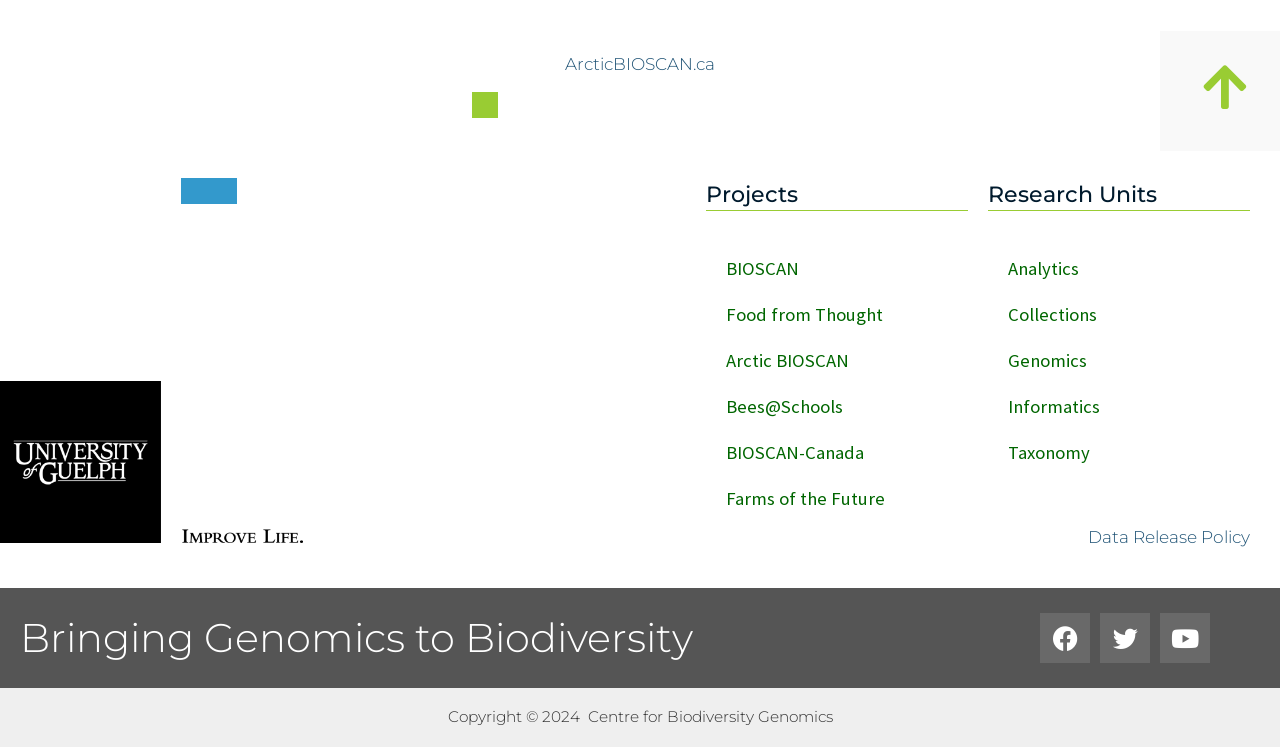Identify the bounding box for the UI element that is described as follows: "Facebook".

[0.812, 0.821, 0.852, 0.888]